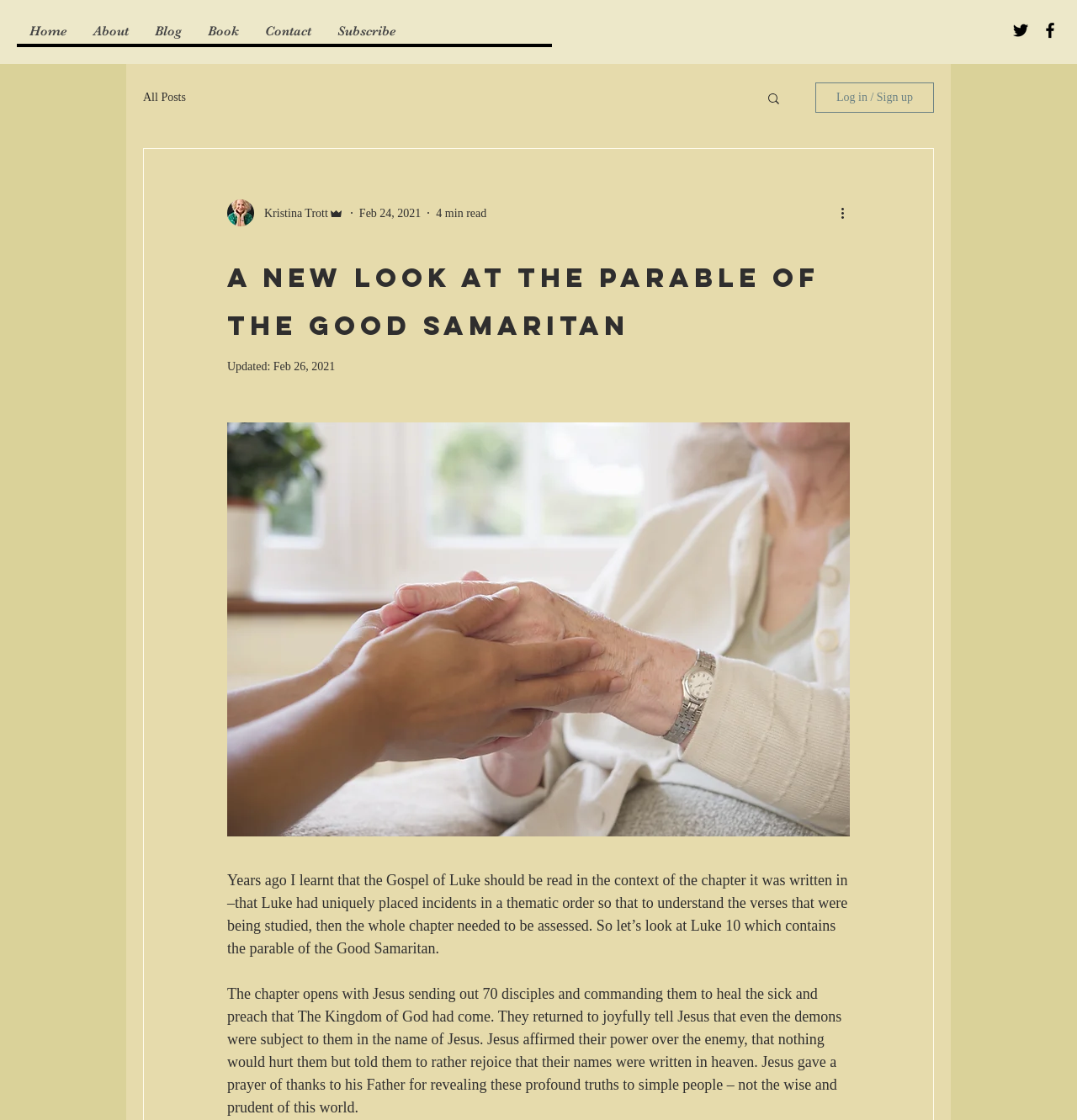Can you determine the bounding box coordinates of the area that needs to be clicked to fulfill the following instruction: "Search for a blog post"?

[0.711, 0.081, 0.726, 0.097]